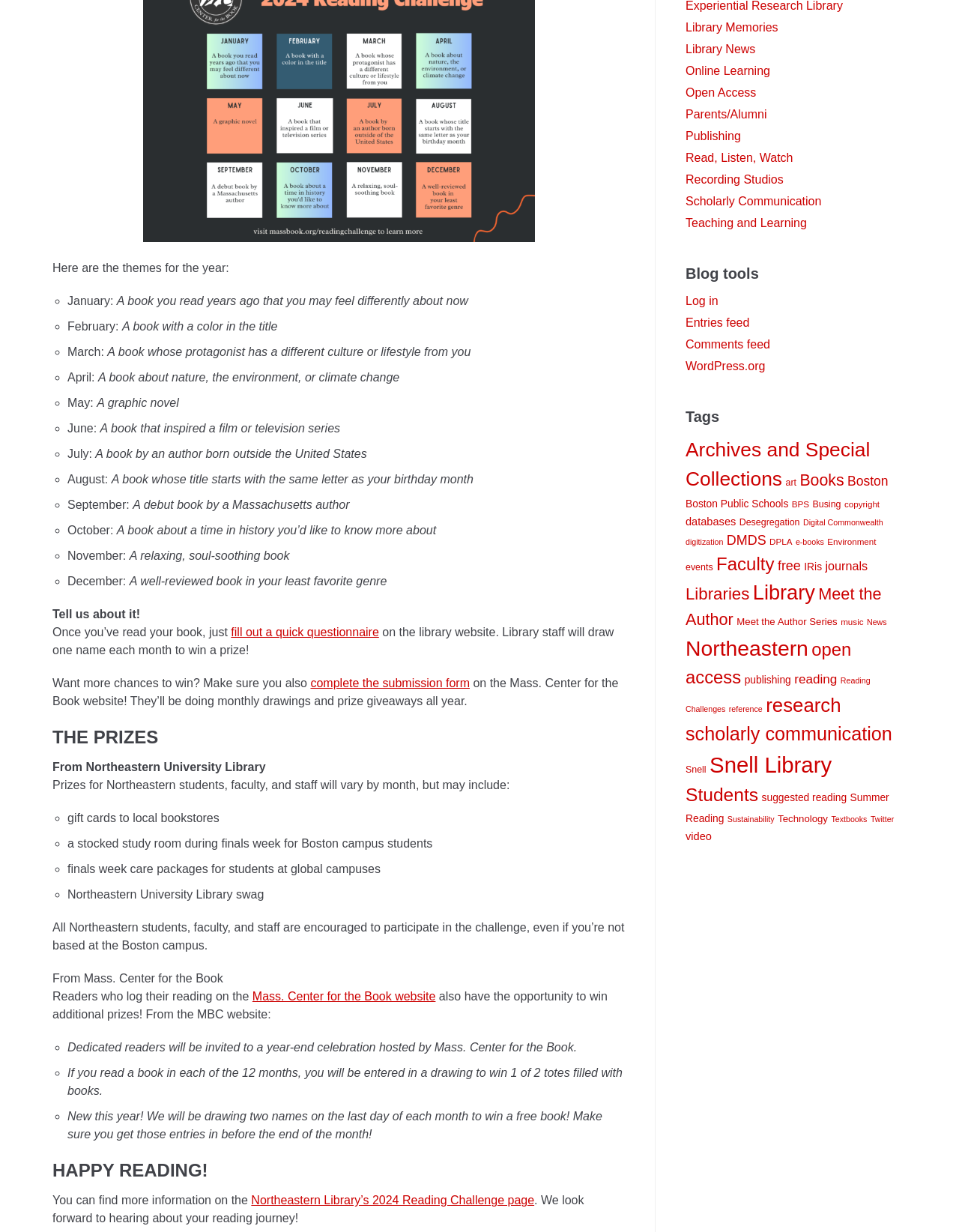Based on the element description, predict the bounding box coordinates (top-left x, top-left y, bottom-right x, bottom-right y) for the UI element in the screenshot: Library Memories

[0.715, 0.017, 0.811, 0.027]